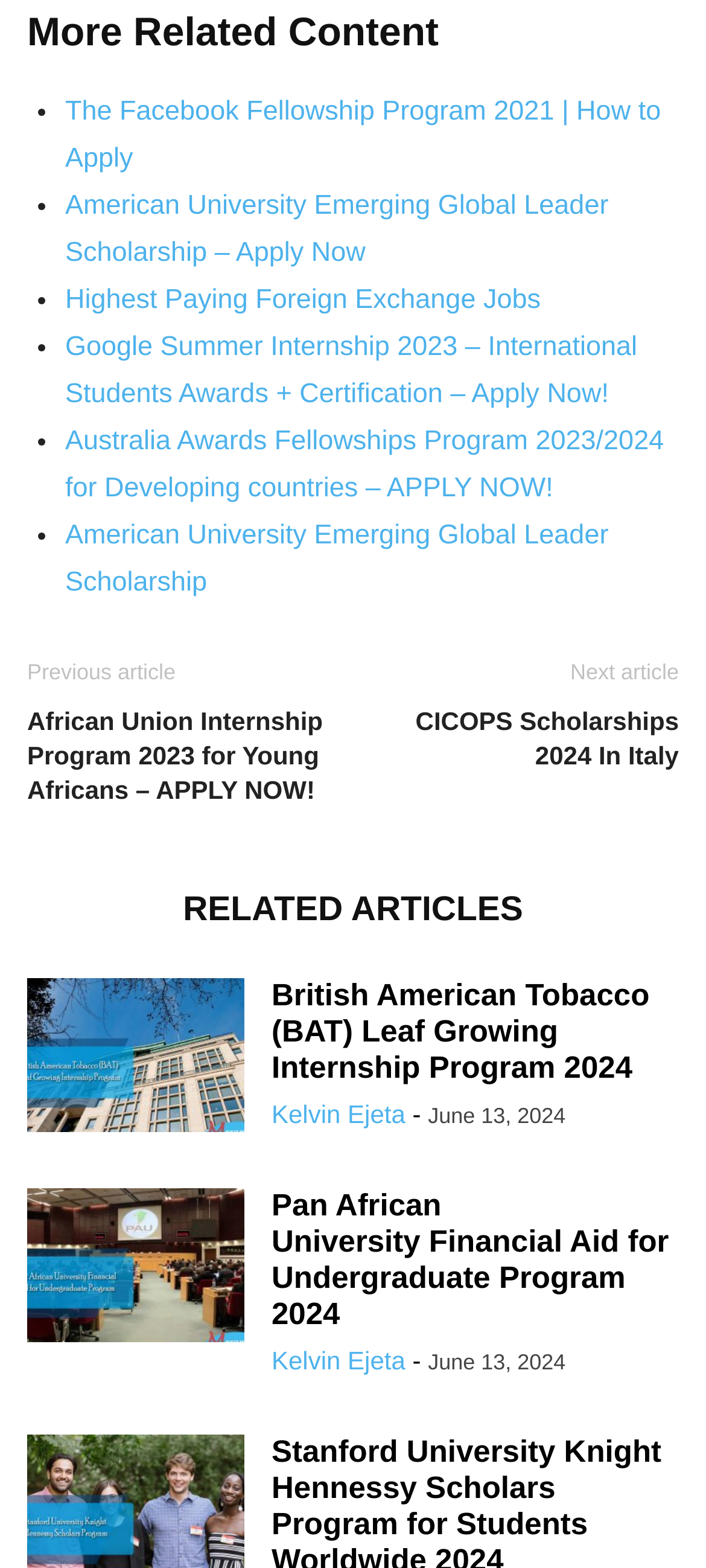How many images are there in the 'RELATED ARTICLES' section?
Based on the screenshot, provide your answer in one word or phrase.

2